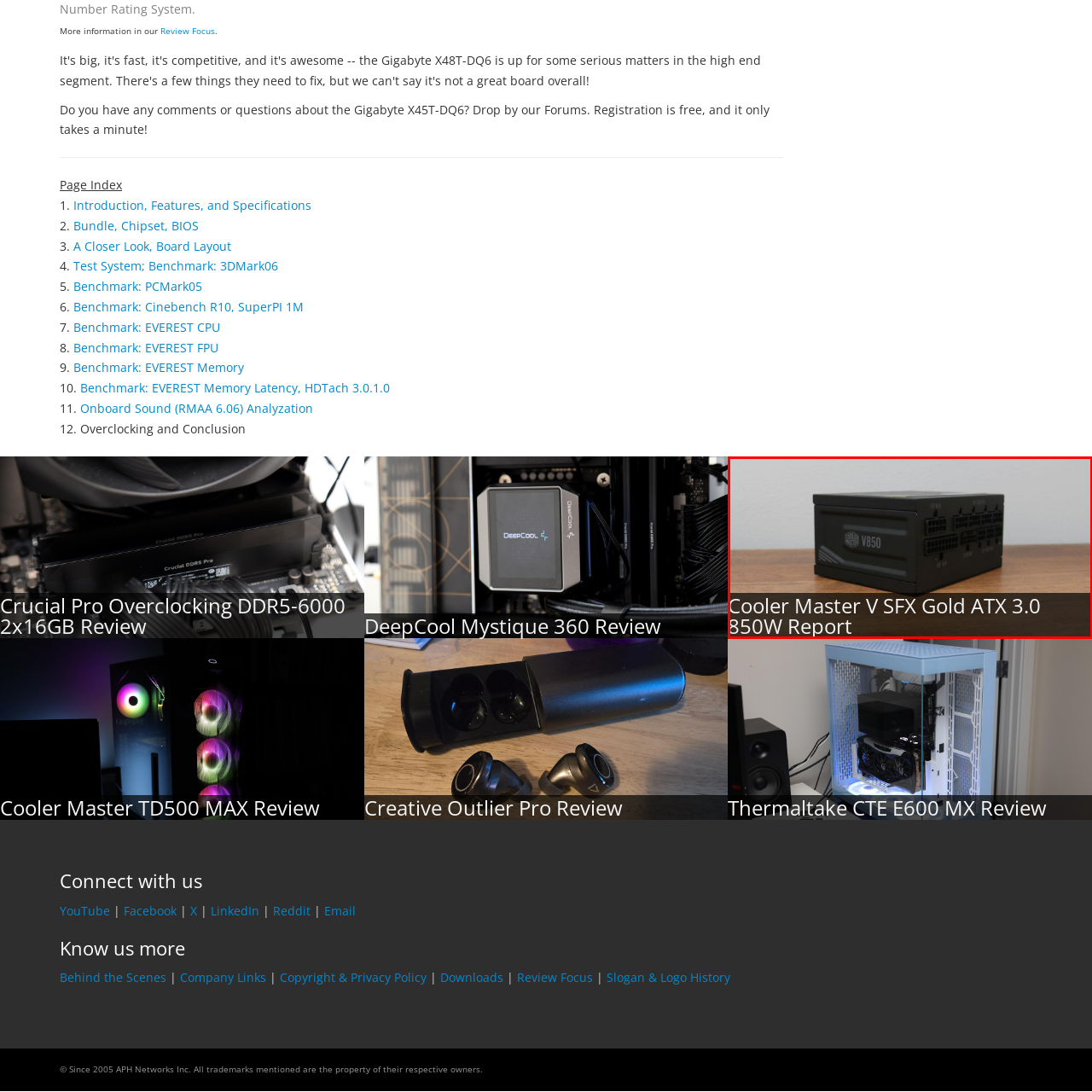What is the efficiency rating of the power supply unit?
Focus on the image highlighted by the red bounding box and deliver a thorough explanation based on what you see.

The efficiency rating of the power supply unit can be determined by looking at the product designation 'V SFX Gold' on the front of the unit, which indicates that it has a Gold-rated efficiency.